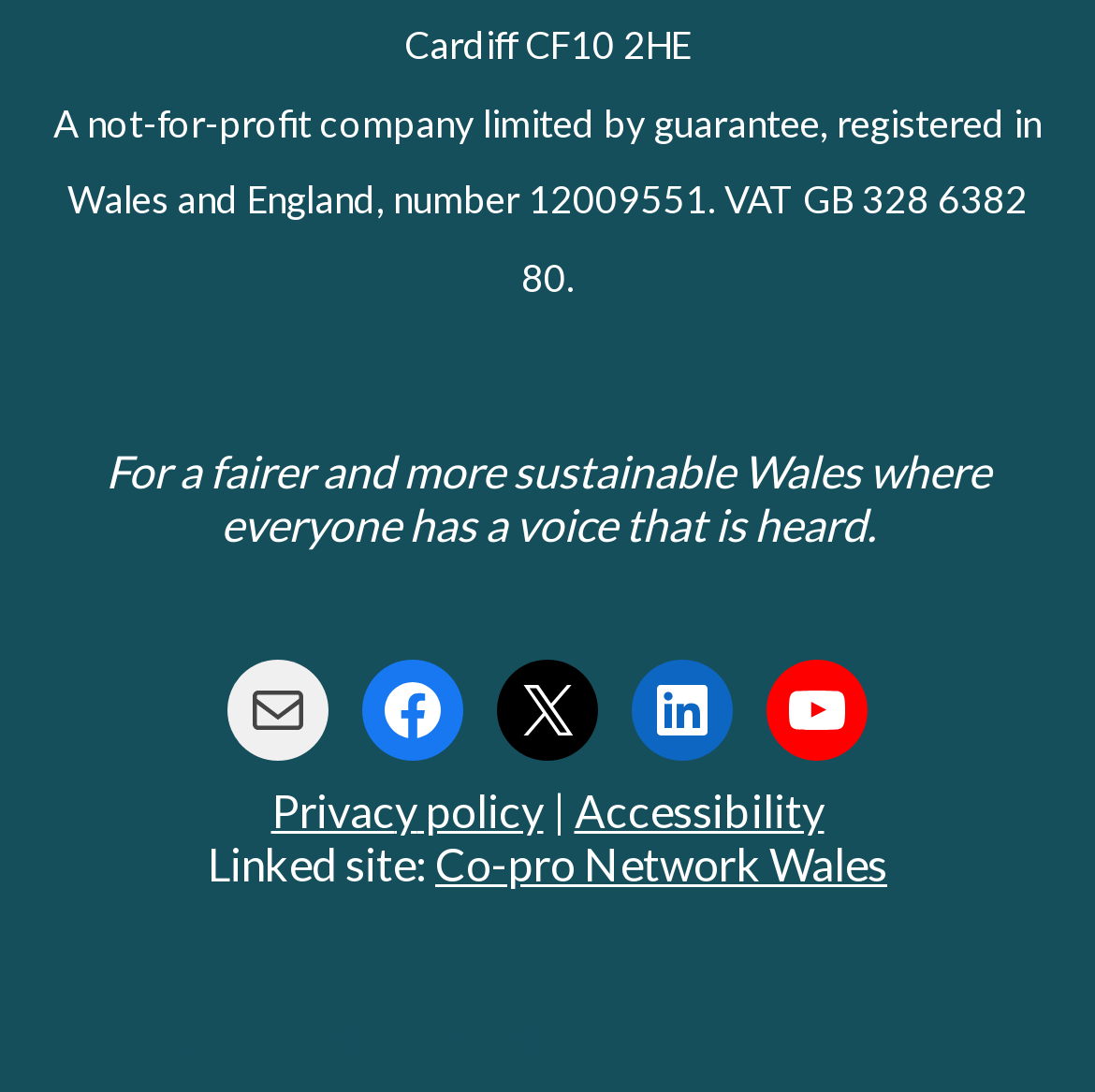Find the bounding box coordinates of the element to click in order to complete the given instruction: "Go to LinkedIn page."

[0.577, 0.603, 0.669, 0.696]